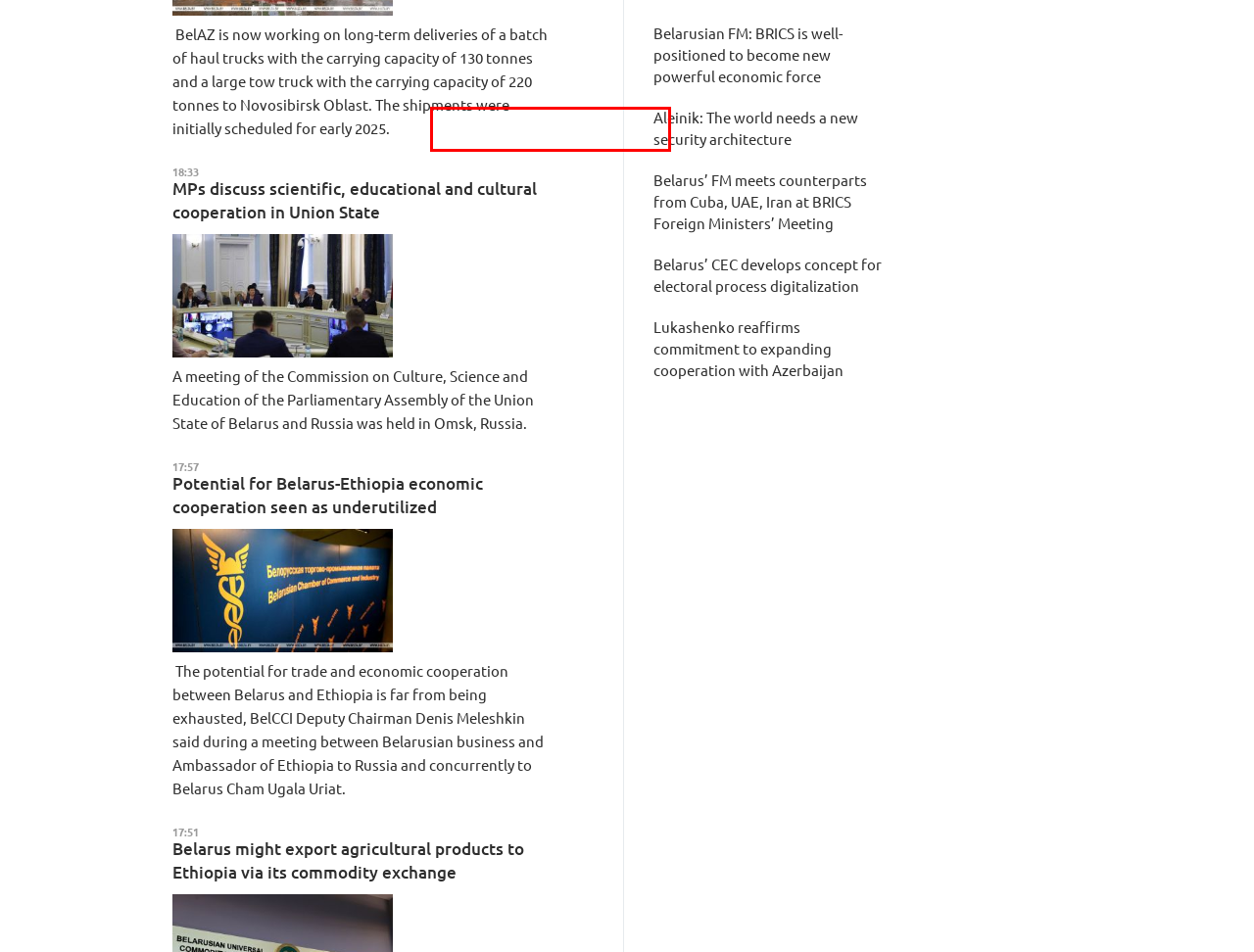Review the screenshot of a webpage that includes a red bounding box. Choose the most suitable webpage description that matches the new webpage after clicking the element within the red bounding box. Here are the candidates:
A. Ruiz optimistic about Cuba-Belarus cooperation prospects
B. Belarus’ FM meets counterparts from Cuba, UAE, Iran at BRICS Foreign Ministers’ Meeting
C. Lukashenko reaffirms commitment to expanding cooperation with Azerbaijan
D. CEC expects more international observers at Belarus president election
E. PM: Belarus, Russia maintain momentum in integration
F. Belarusian army participating in second stage of exercise with Russian non-strategic nuclear forces
G. Belarus insists on Cuba’s exclusion from State Sponsors of Terrorism List
H. Defense Ministry about exercise: The Belarusian army is ready to use special nuclear weapons

A